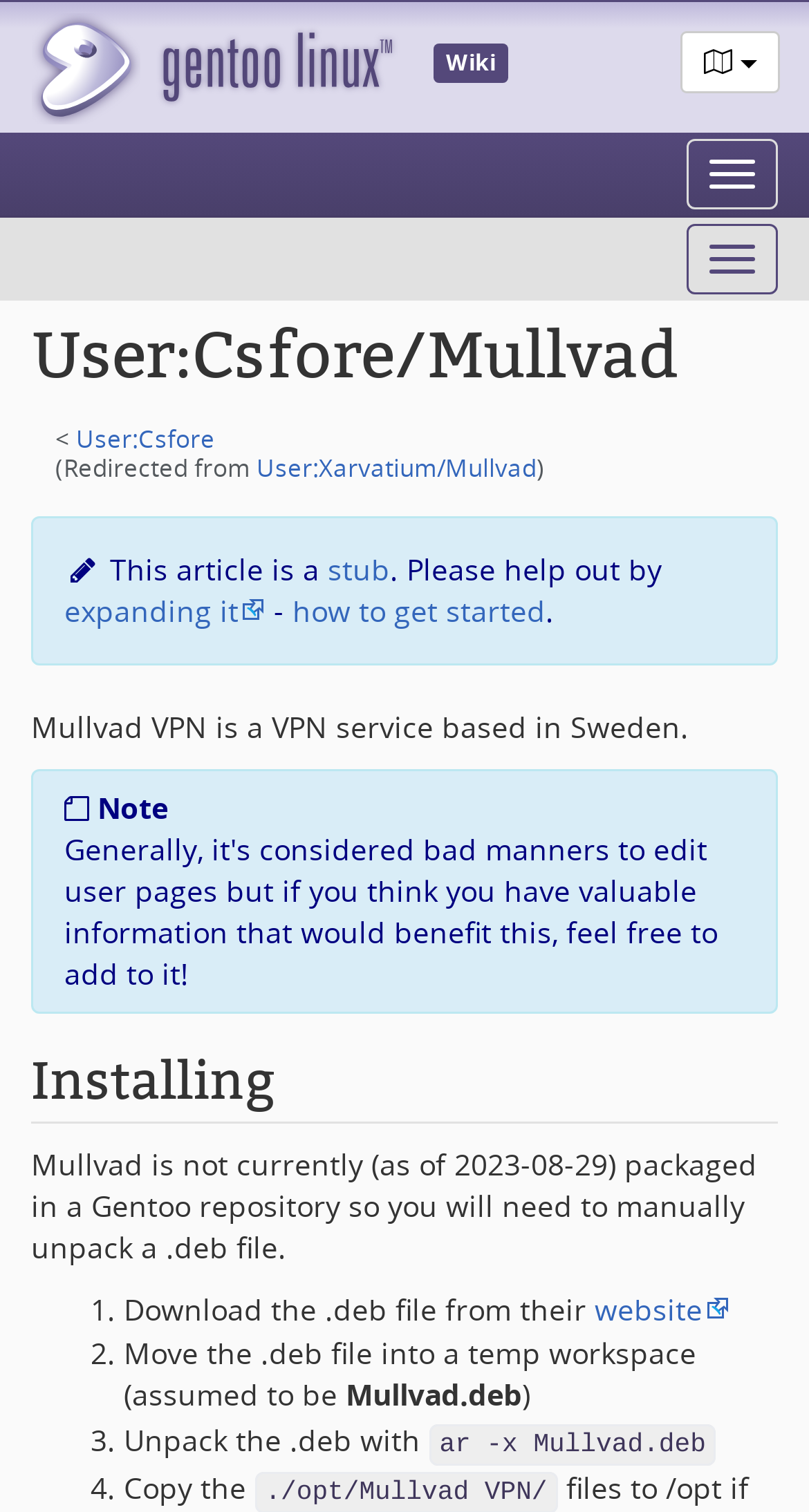Provide a thorough and detailed response to the question by examining the image: 
What command is used to unpack the Mullvad.deb file?

According to the webpage, the command 'ar -x Mullvad.deb' is used to unpack the Mullvad.deb file, which is mentioned in the text 'Unpack the .deb with ar -x Mullvad.deb' with a bounding box coordinate of [0.543, 0.945, 0.873, 0.965].